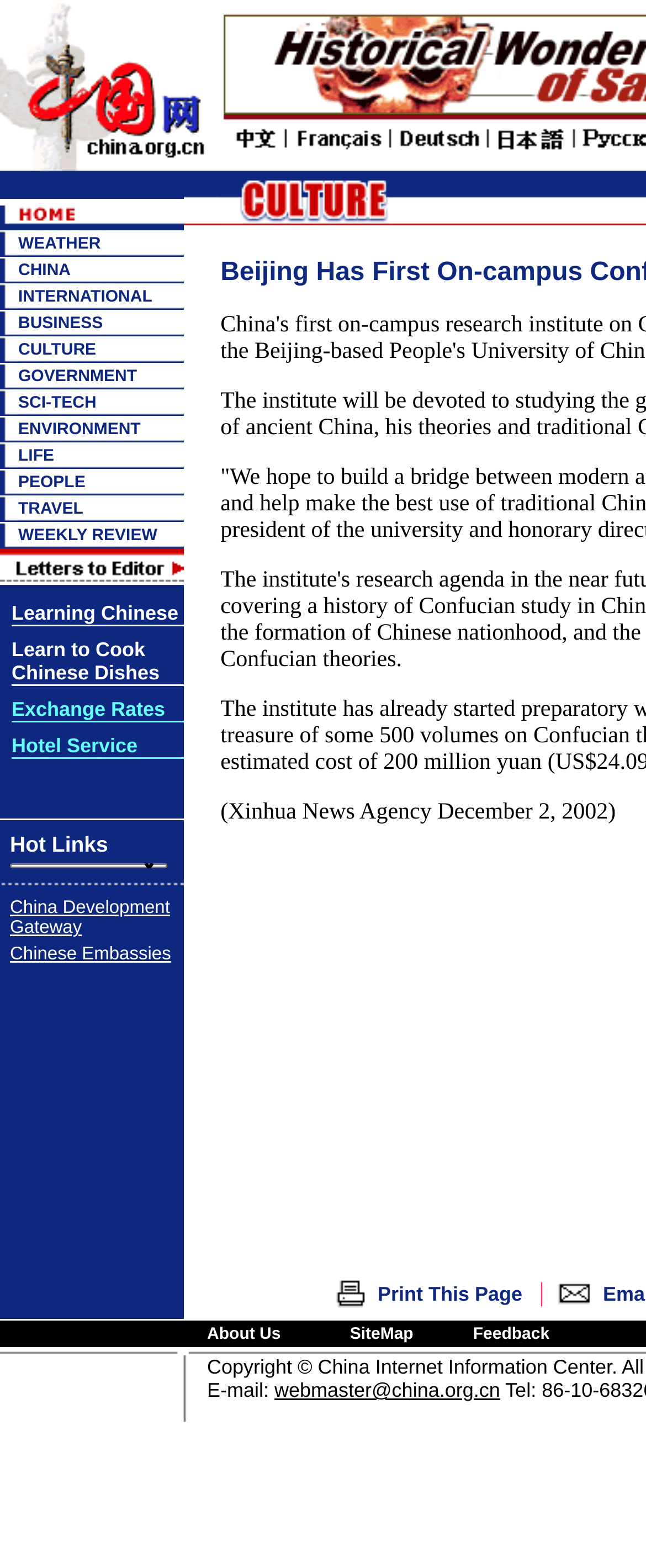How many categories are listed?
Use the information from the screenshot to give a comprehensive response to the question.

I counted the number of categories listed in the webpage, which are WEATHER, CHINA, INTERNATIONAL, BUSINESS, CULTURE, GOVERNMENT, SCI-TECH, ENVIRONMENT, LIFE, PEOPLE, and TRAVEL.